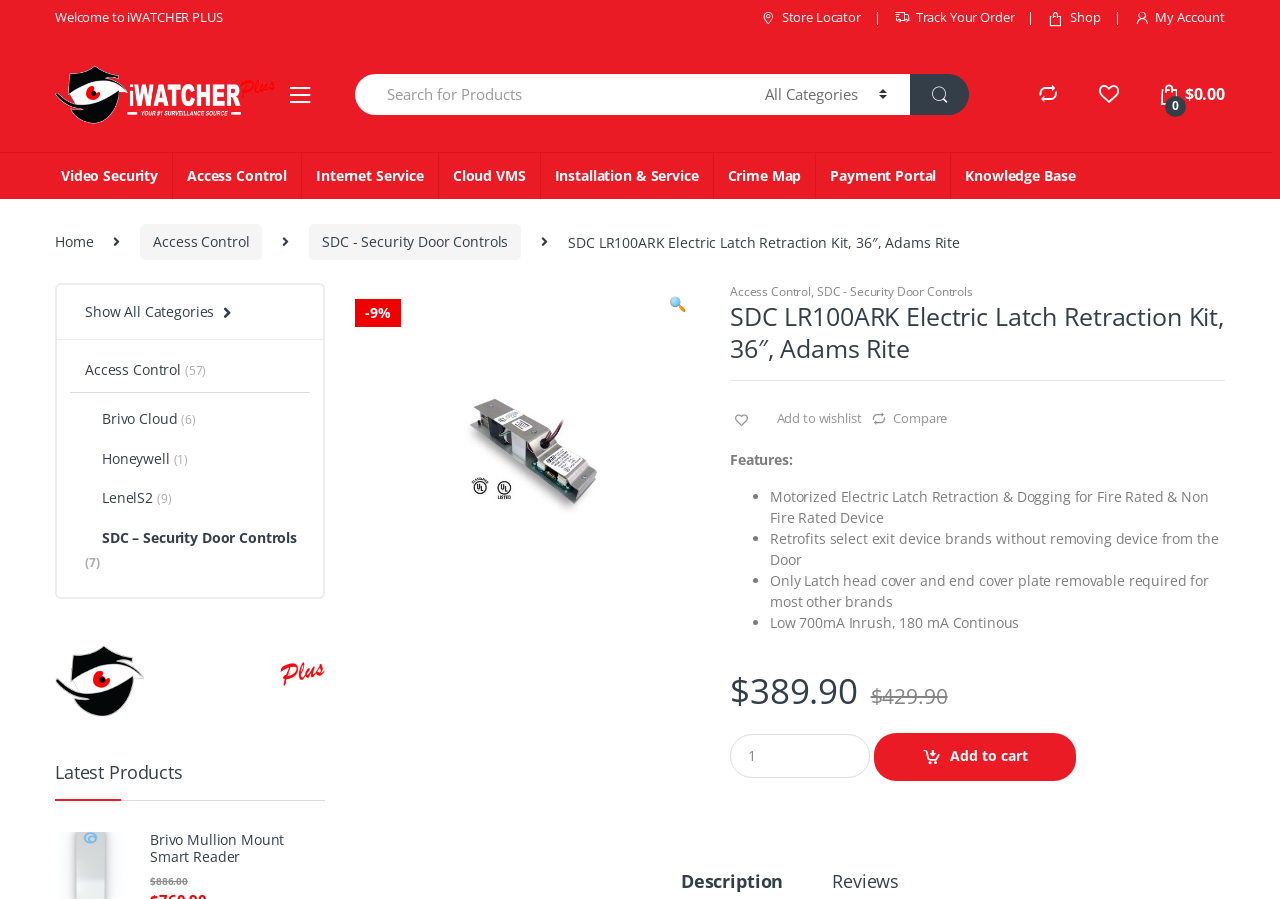Please find the bounding box coordinates of the section that needs to be clicked to achieve this instruction: "Search for products".

[0.277, 0.082, 0.58, 0.128]